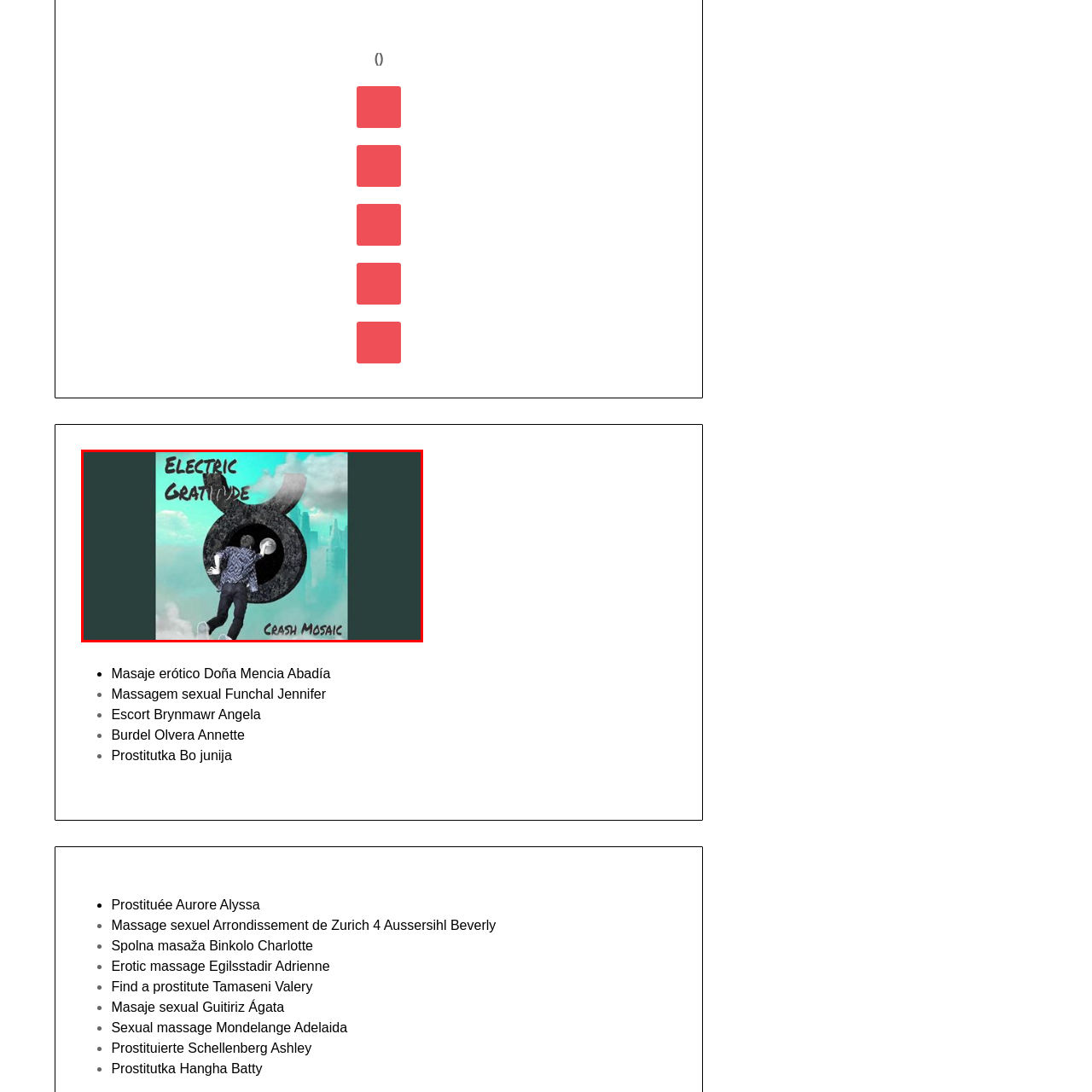What colors are in the background?
Analyze the image surrounded by the red bounding box and provide a thorough answer.

The background of the image displays a whimsical sky, blending shades of teal and white clouds, hinting at a dreamlike atmosphere.